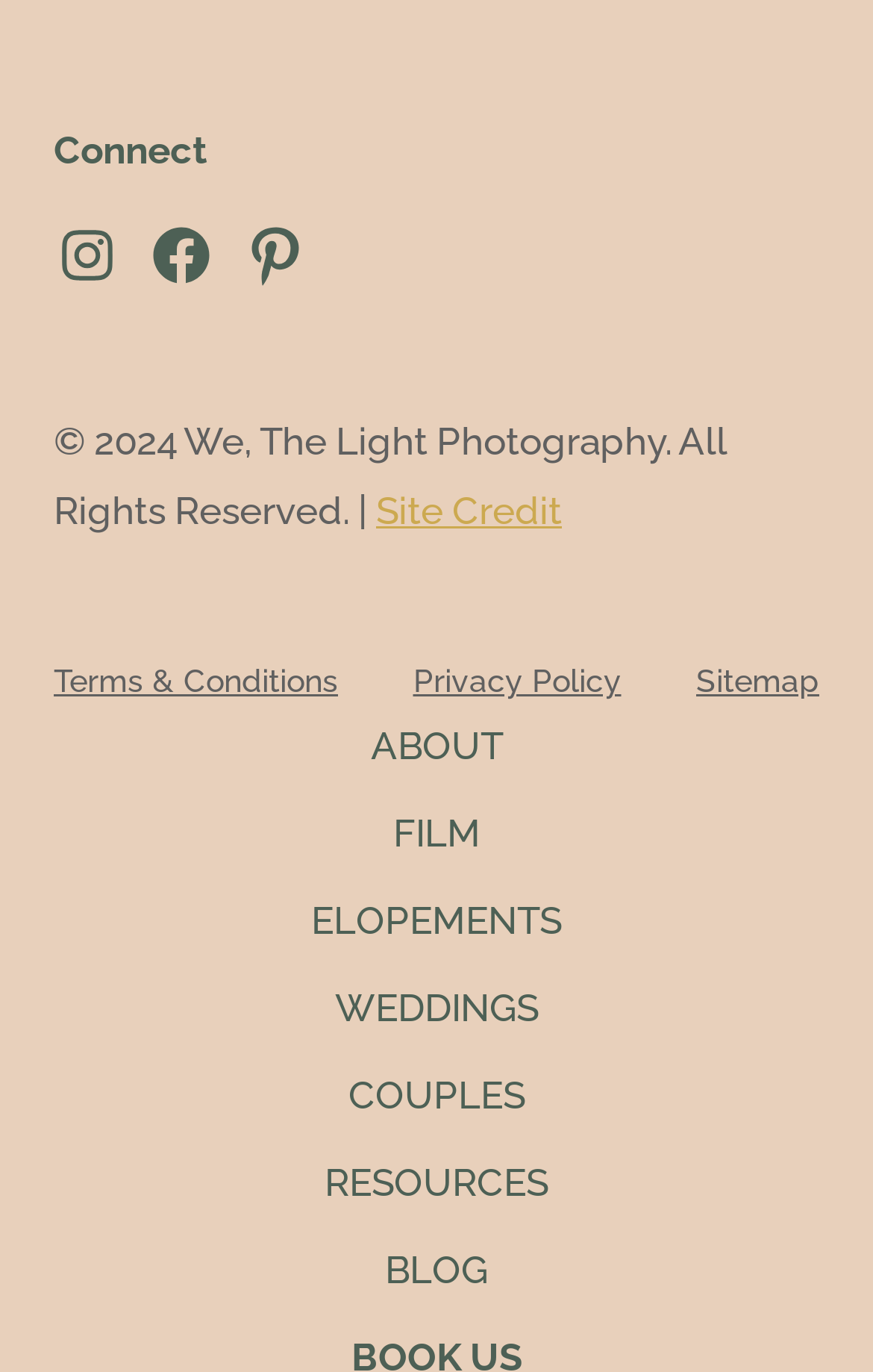Could you determine the bounding box coordinates of the clickable element to complete the instruction: "View terms and conditions"? Provide the coordinates as four float numbers between 0 and 1, i.e., [left, top, right, bottom].

[0.062, 0.477, 0.387, 0.518]